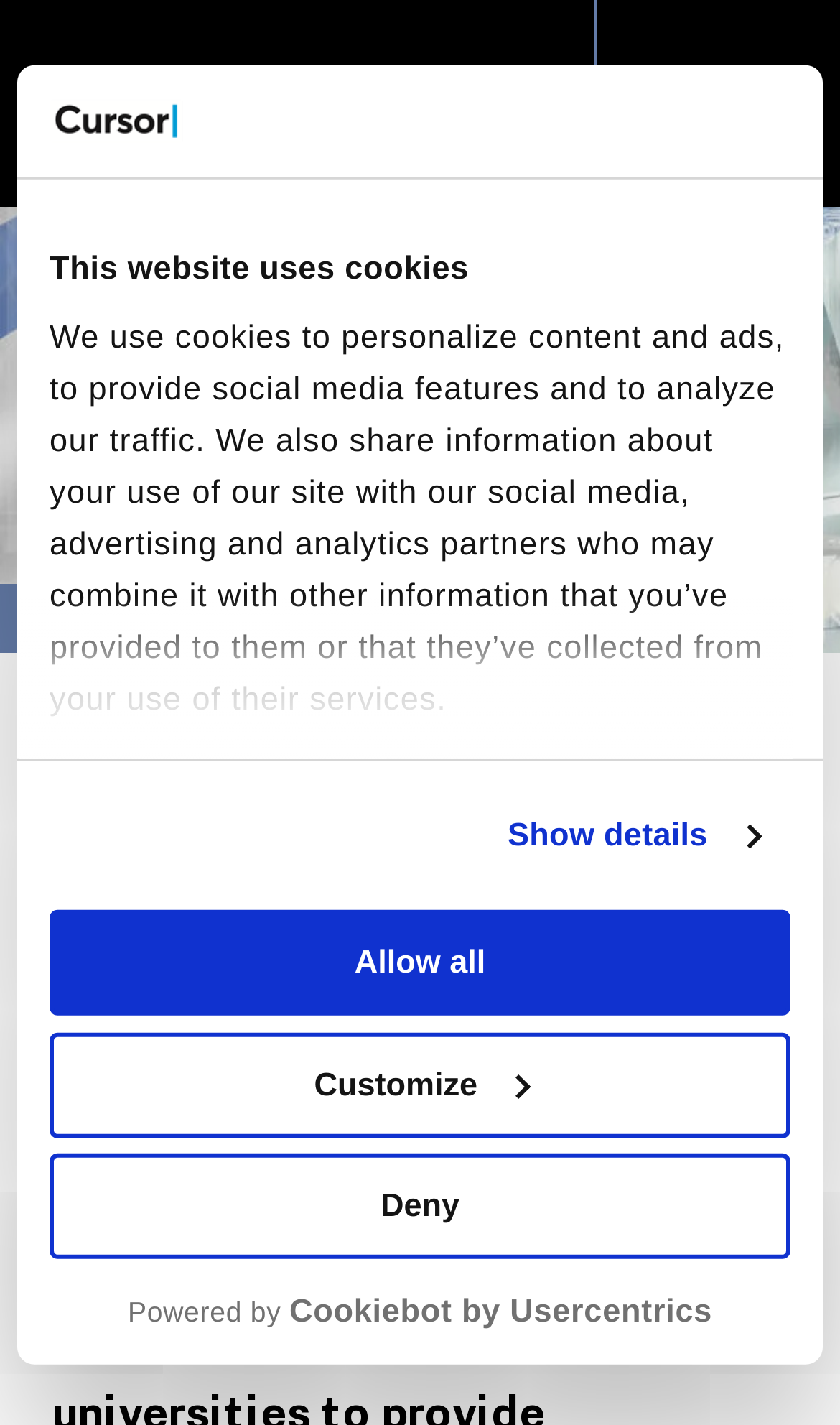Find the bounding box of the UI element described as: "Show details". The bounding box coordinates should be given as four float values between 0 and 1, i.e., [left, top, right, bottom].

[0.604, 0.569, 0.903, 0.605]